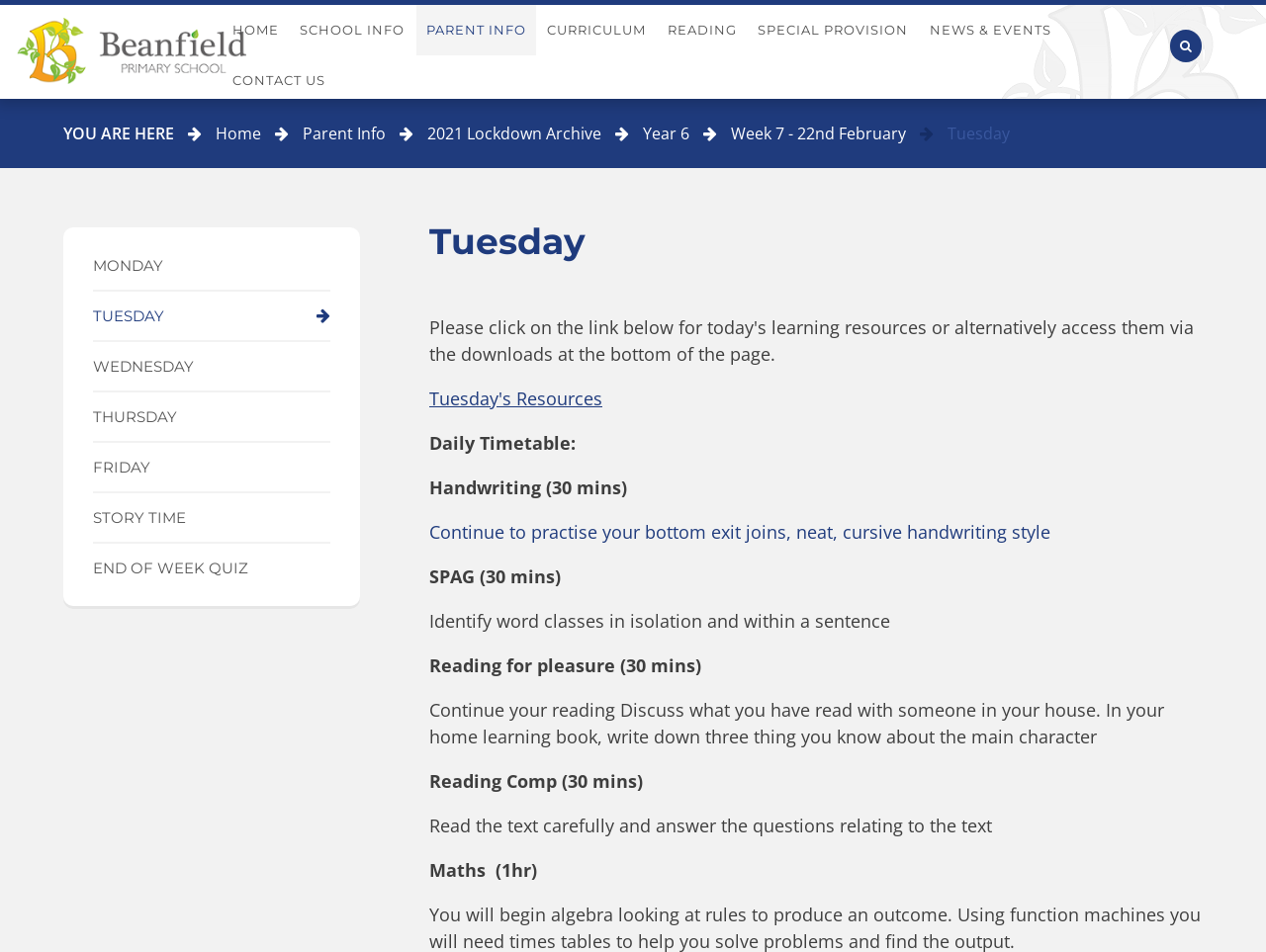Analyze and describe the webpage in a detailed narrative.

The webpage is about Beanfield Primary School, specifically the Tuesday page. At the top left, there is a link to skip to the content. Next to it, the school's name "BEANFIELD PRIMARY SCHOOL" is displayed prominently. 

Below the school's name, there is a navigation menu with links to different sections of the website, including "HOME", "SCHOOL INFO", "PARENT INFO", "CURRICULUM", "READING", "SPECIAL PROVISION", "NEWS & EVENTS", and "CONTACT US". 

On the right side of the navigation menu, there is a button with a search icon. Below the navigation menu, there is another set of links, including "Home", "Parent Info", "2021 Lockdown Archive", "Year 6", "Week 7 - 22nd February", and "Tuesday". 

The main content of the page is divided into two sections. On the left, there are links to different days of the week, including "MONDAY", "TUESDAY", "WEDNESDAY", "THURSDAY", "FRIDAY", "STORY TIME", and "END OF WEEK QUIZ". 

On the right, there is a heading that reads "Tuesday". Below the heading, there is a link to "Tuesday's Resources". The daily timetable for Tuesday is then listed, including "Handwriting", "SPAG", "Reading for pleasure", "Reading Comp", and "Maths". Each activity has a brief description of what the students are expected to do.